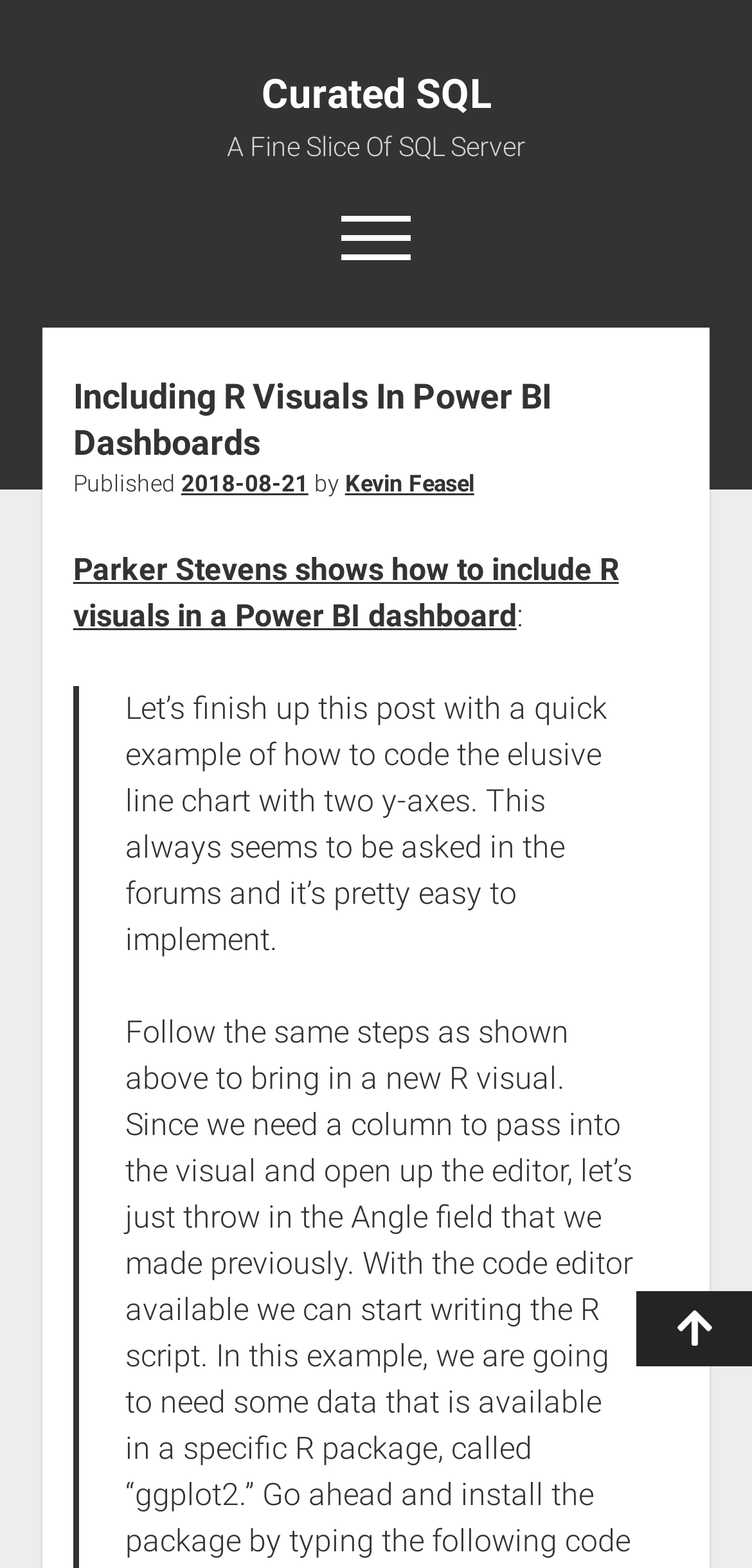Please identify the bounding box coordinates of the element's region that needs to be clicked to fulfill the following instruction: "Read about the author". The bounding box coordinates should consist of four float numbers between 0 and 1, i.e., [left, top, right, bottom].

[0.459, 0.3, 0.631, 0.317]